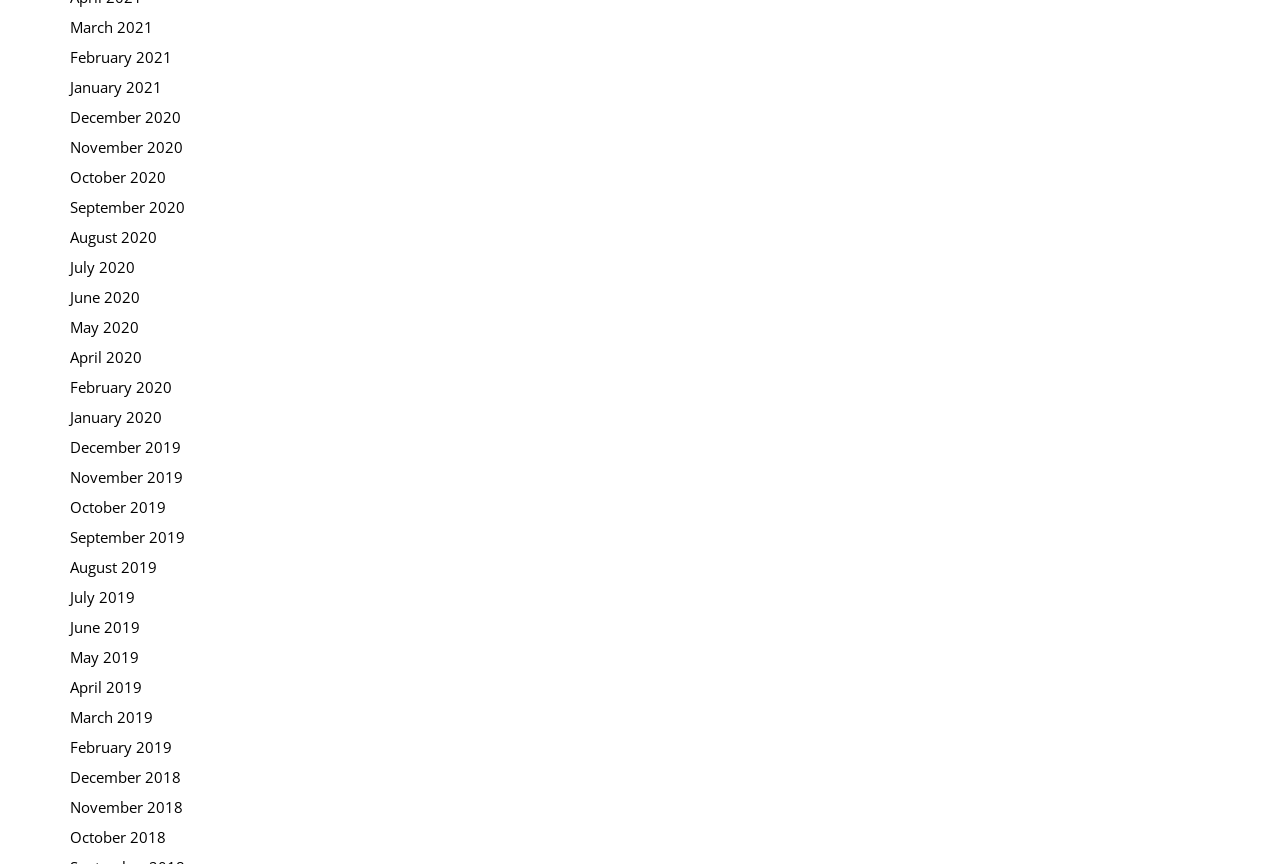Find the bounding box coordinates for the element that must be clicked to complete the instruction: "View July 2019". The coordinates should be four float numbers between 0 and 1, indicated as [left, top, right, bottom].

[0.055, 0.679, 0.105, 0.702]